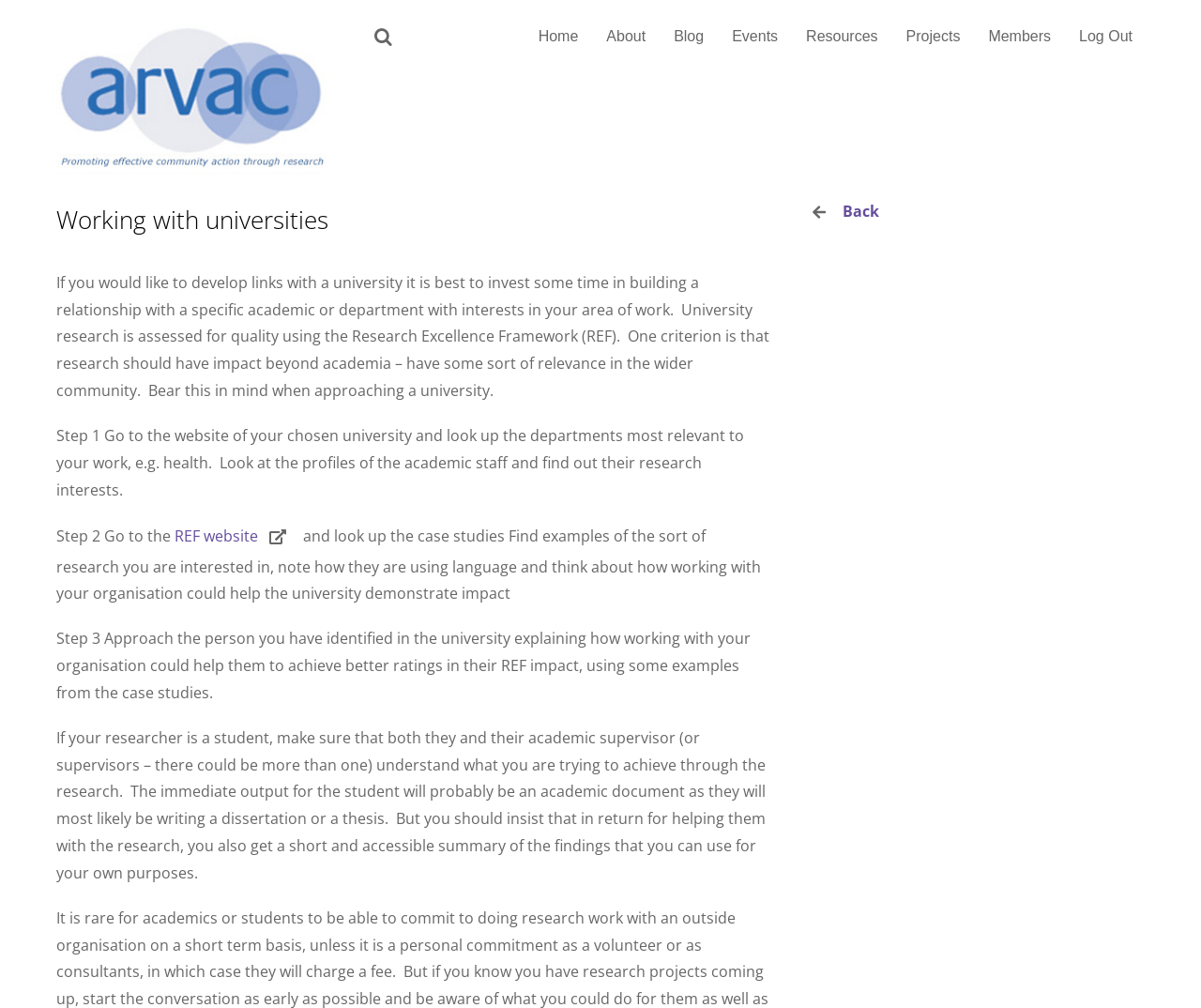Could you locate the bounding box coordinates for the section that should be clicked to accomplish this task: "Search for something".

[0.299, 0.019, 0.33, 0.06]